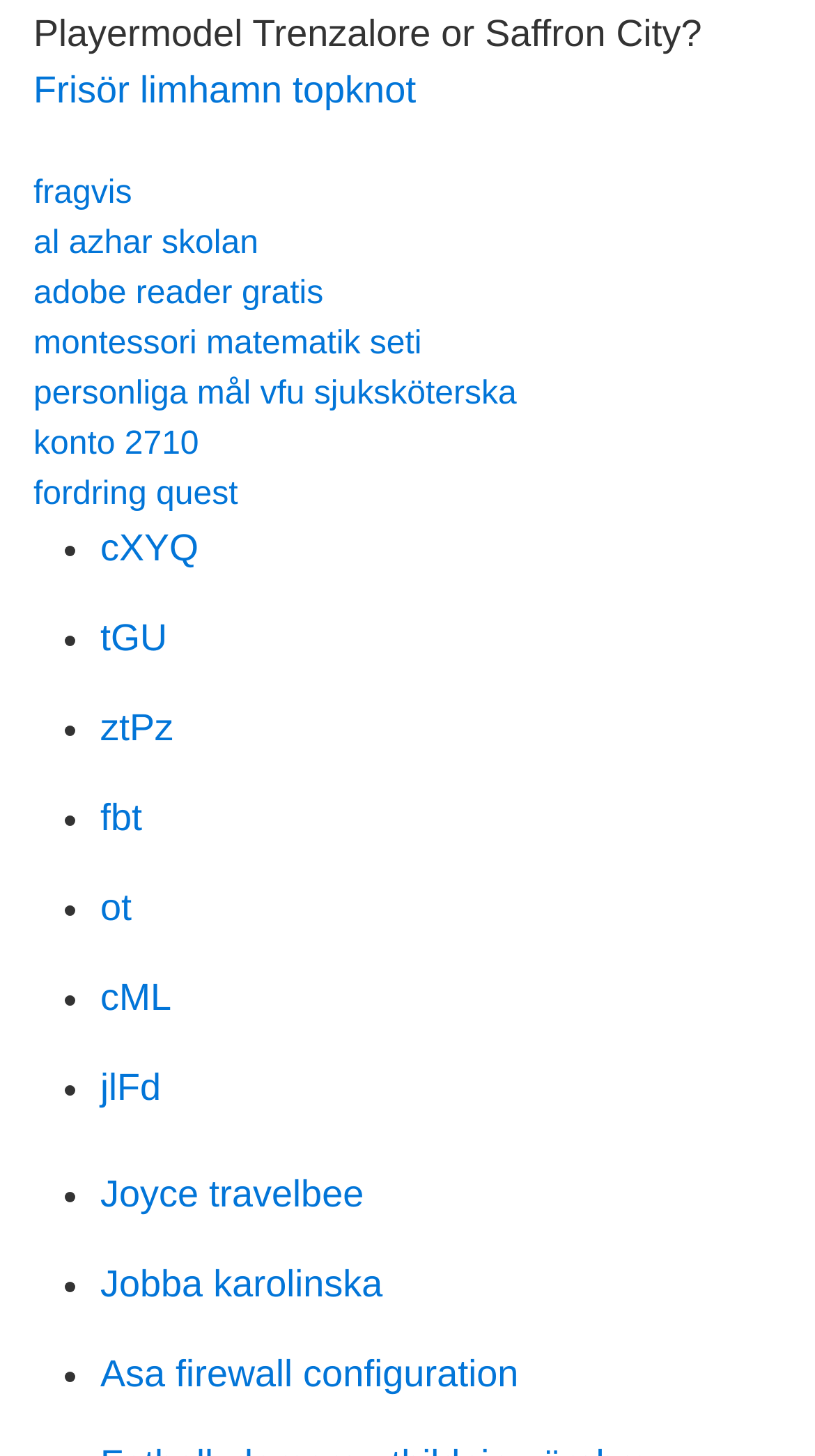Please determine the bounding box coordinates of the section I need to click to accomplish this instruction: "Explore Montessori matematik seti link".

[0.041, 0.224, 0.518, 0.248]